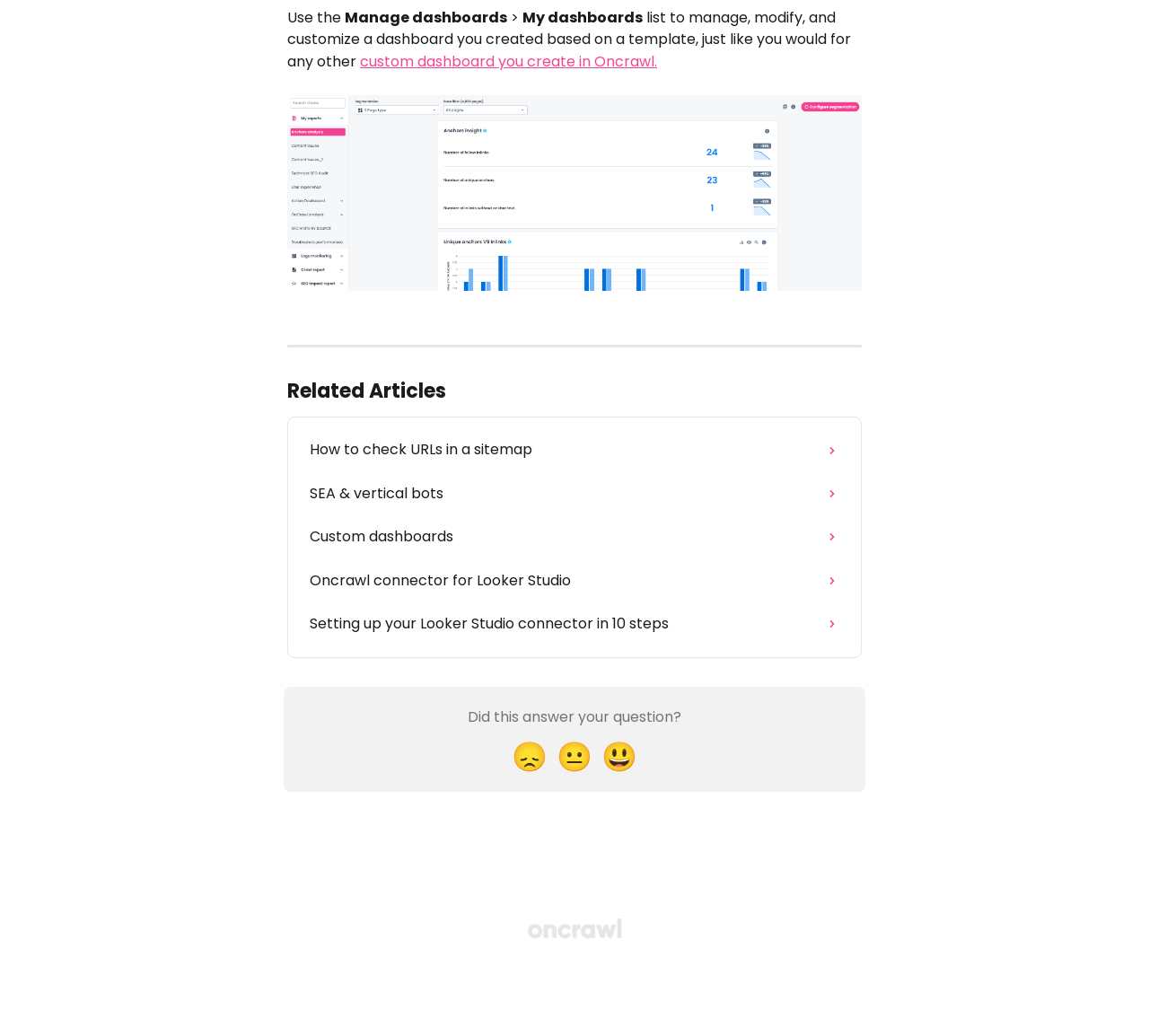Please specify the bounding box coordinates of the region to click in order to perform the following instruction: "Click on the link 'Setting up your Looker Studio connector in 10 steps'".

[0.26, 0.582, 0.74, 0.624]